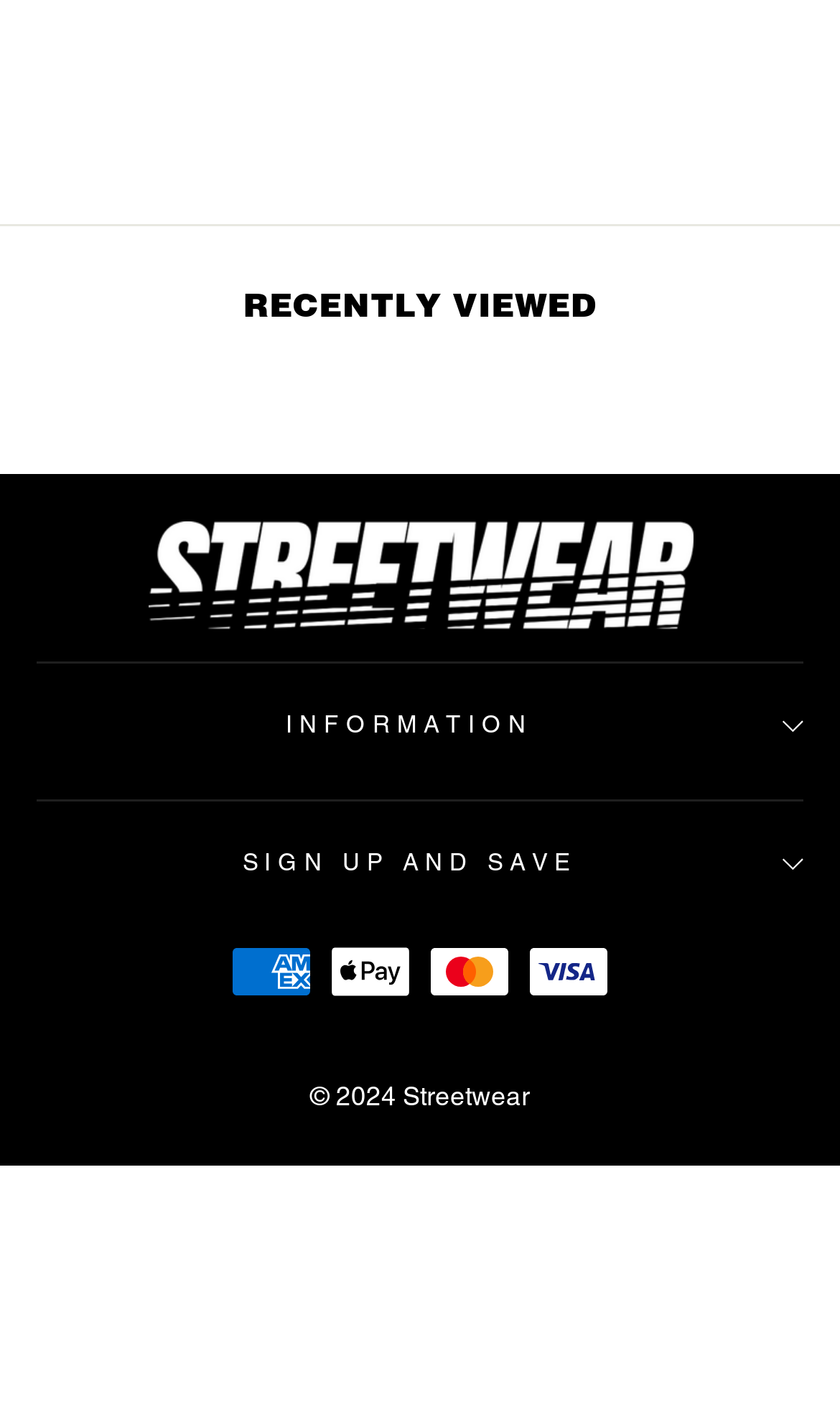What is the category of the first product?
Please utilize the information in the image to give a detailed response to the question.

The first product is categorized as 'Streetwear' which can be inferred from the link 'Streetwear' and the corresponding image with the same name.